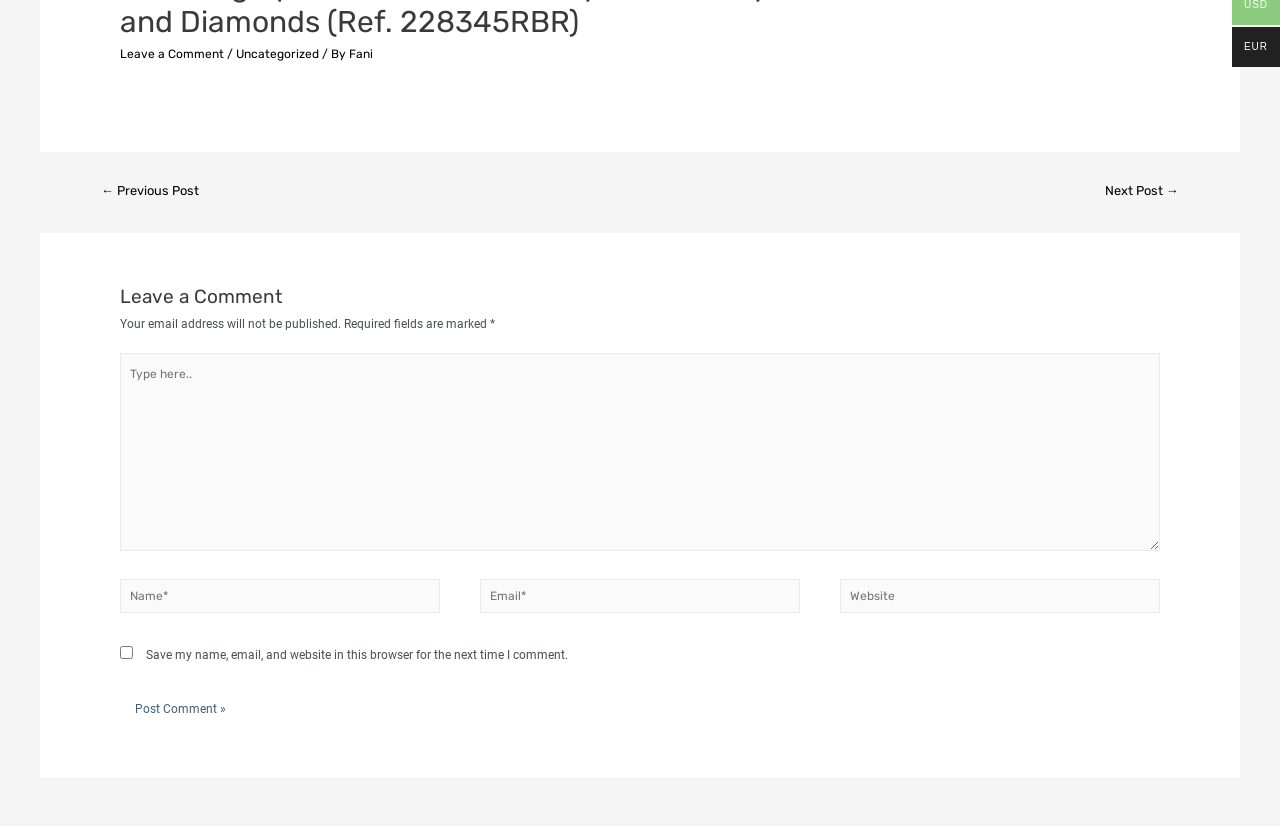Determine the bounding box coordinates in the format (top-left x, top-left y, bottom-right x, bottom-right y). Ensure all values are floating point numbers between 0 and 1. Identify the bounding box of the UI element described by: ← Previous Post

[0.064, 0.215, 0.17, 0.251]